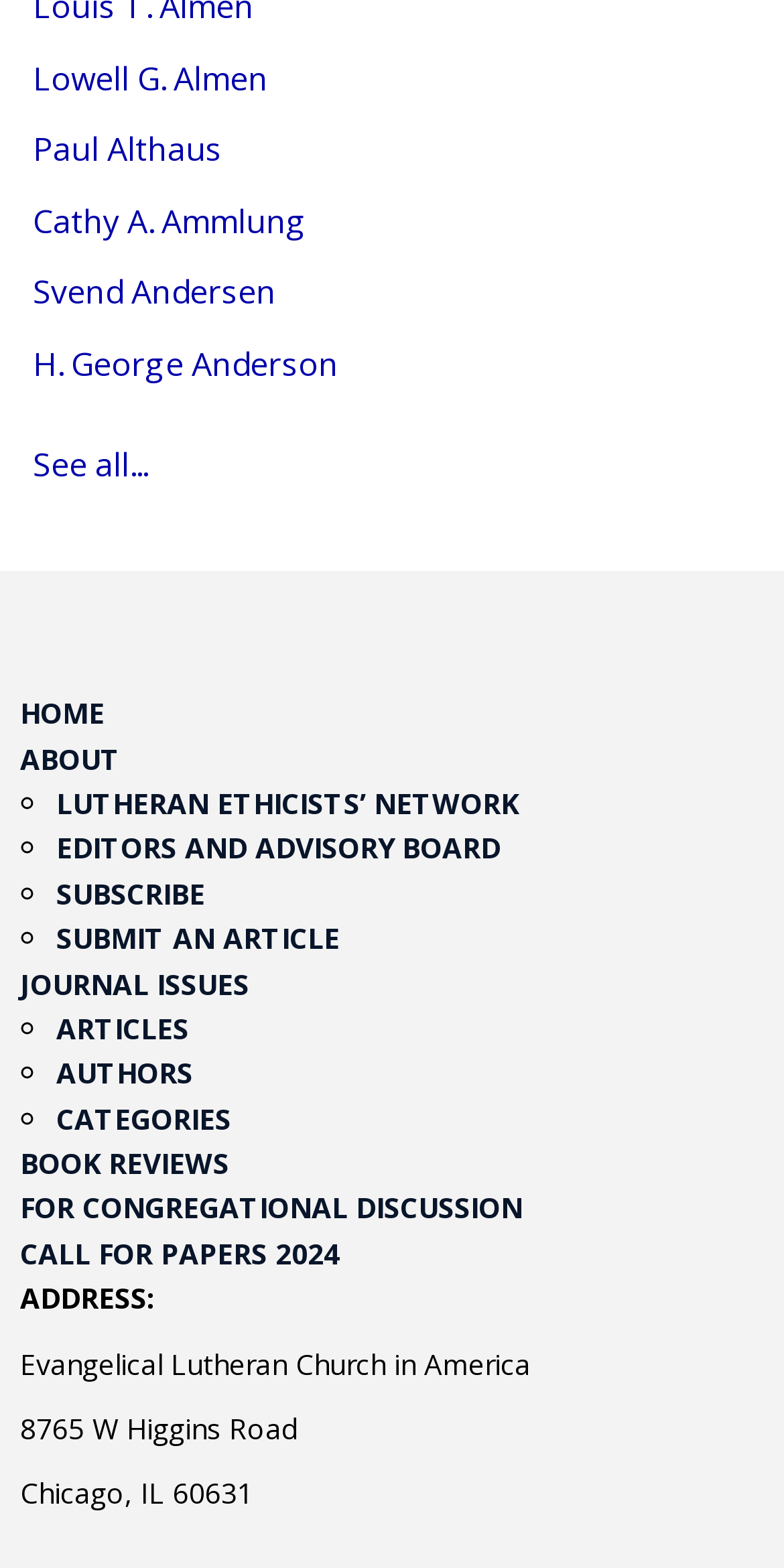Determine the bounding box coordinates of the region that needs to be clicked to achieve the task: "Read articles".

[0.072, 0.643, 0.241, 0.668]